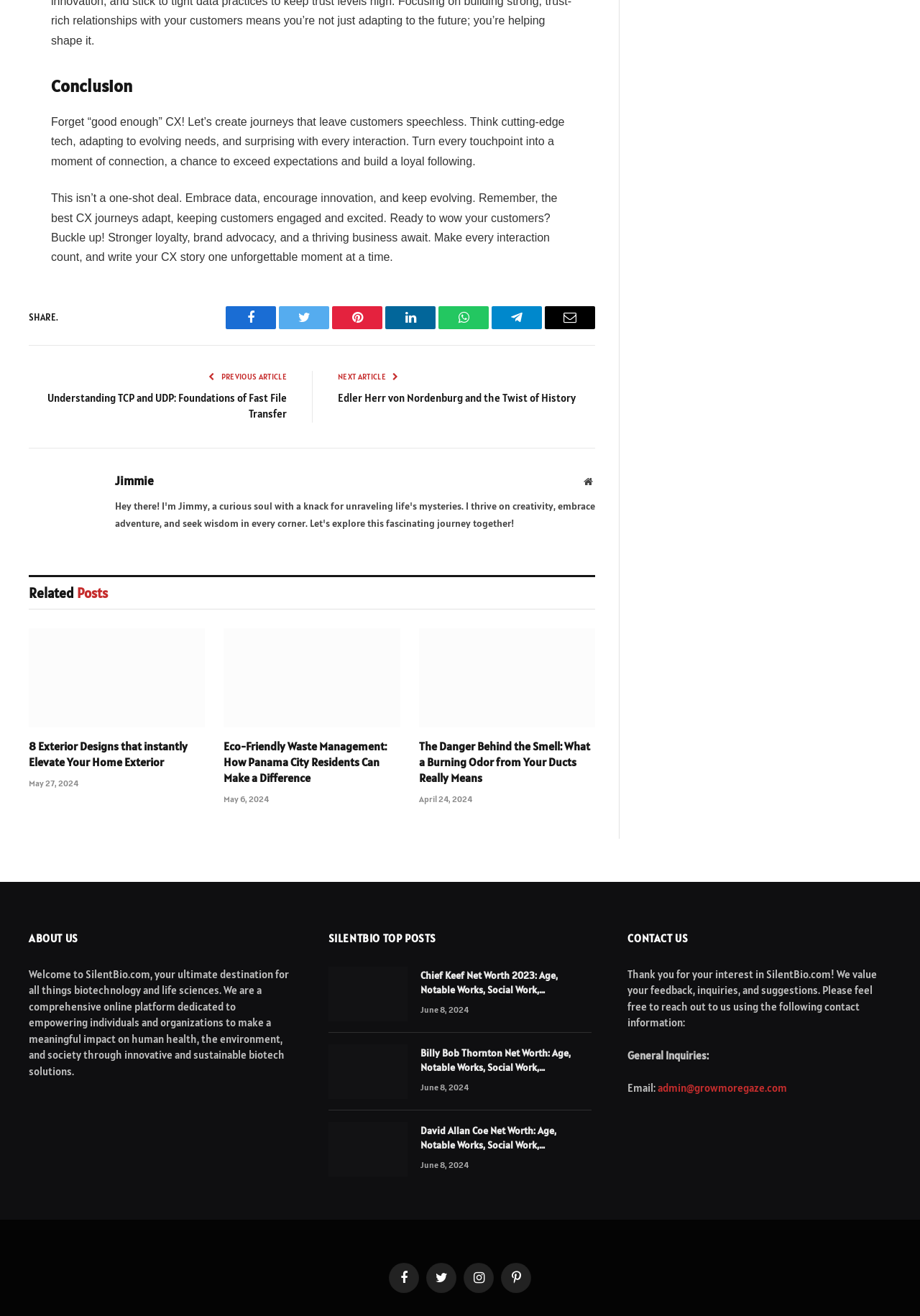Please examine the image and provide a detailed answer to the question: What is the topic of the webpage?

Based on the webpage content, especially the 'ABOUT US' section, it is clear that the webpage is dedicated to biotechnology and life sciences, providing information and resources on these topics.